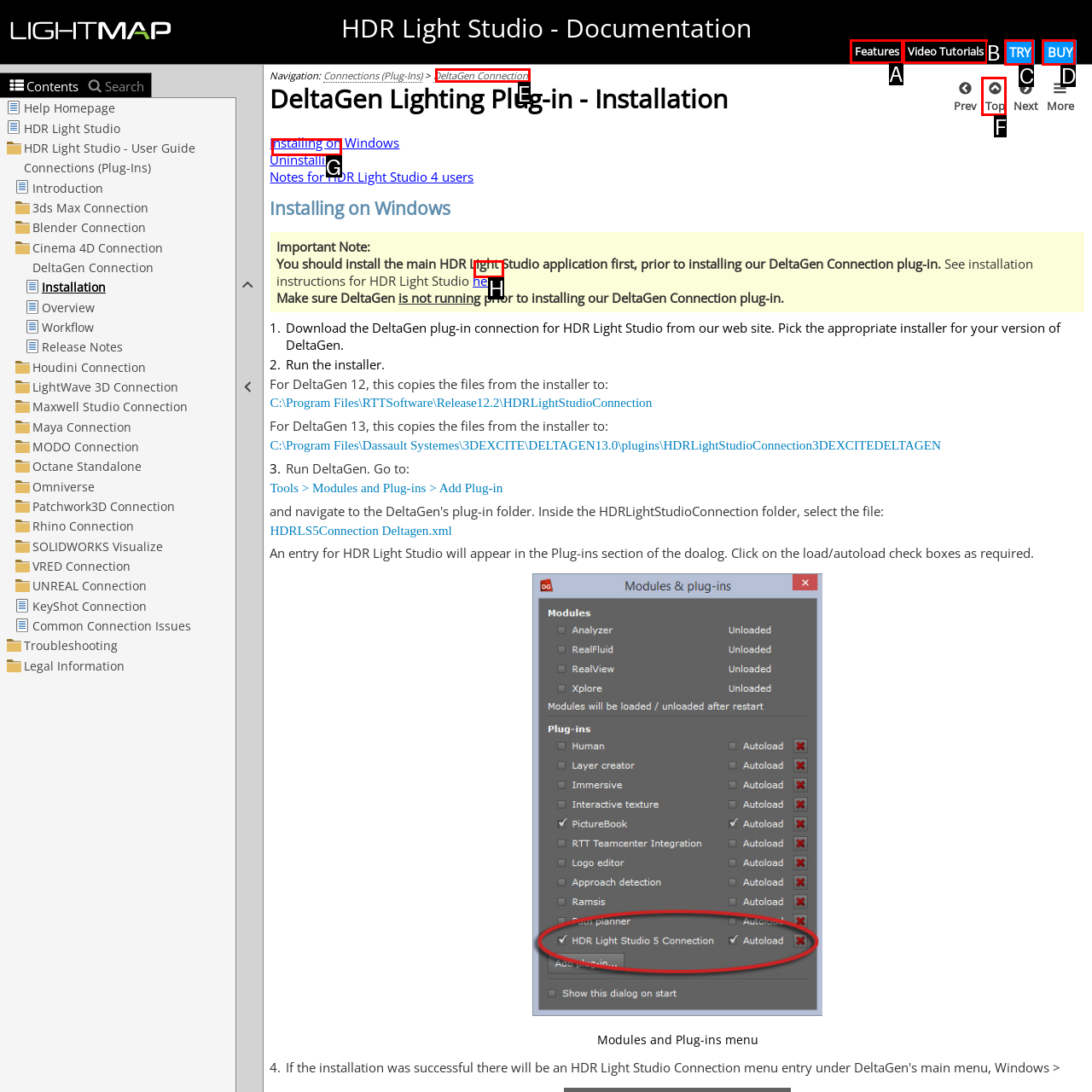Pick the option that corresponds to: DeltaGen Connection
Provide the letter of the correct choice.

E